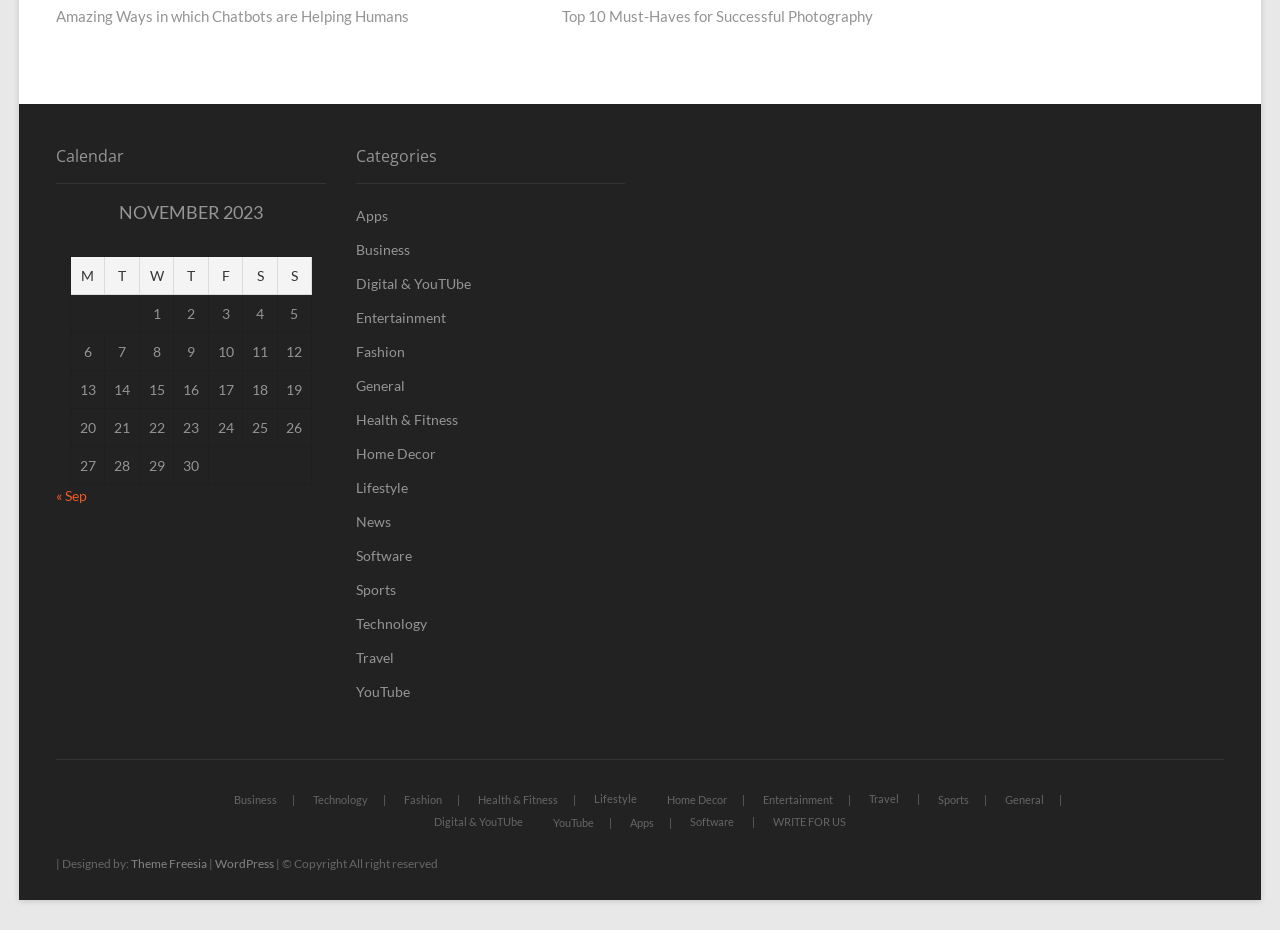Please find the bounding box coordinates of the section that needs to be clicked to achieve this instruction: "Go to Business page".

[0.171, 0.851, 0.228, 0.869]